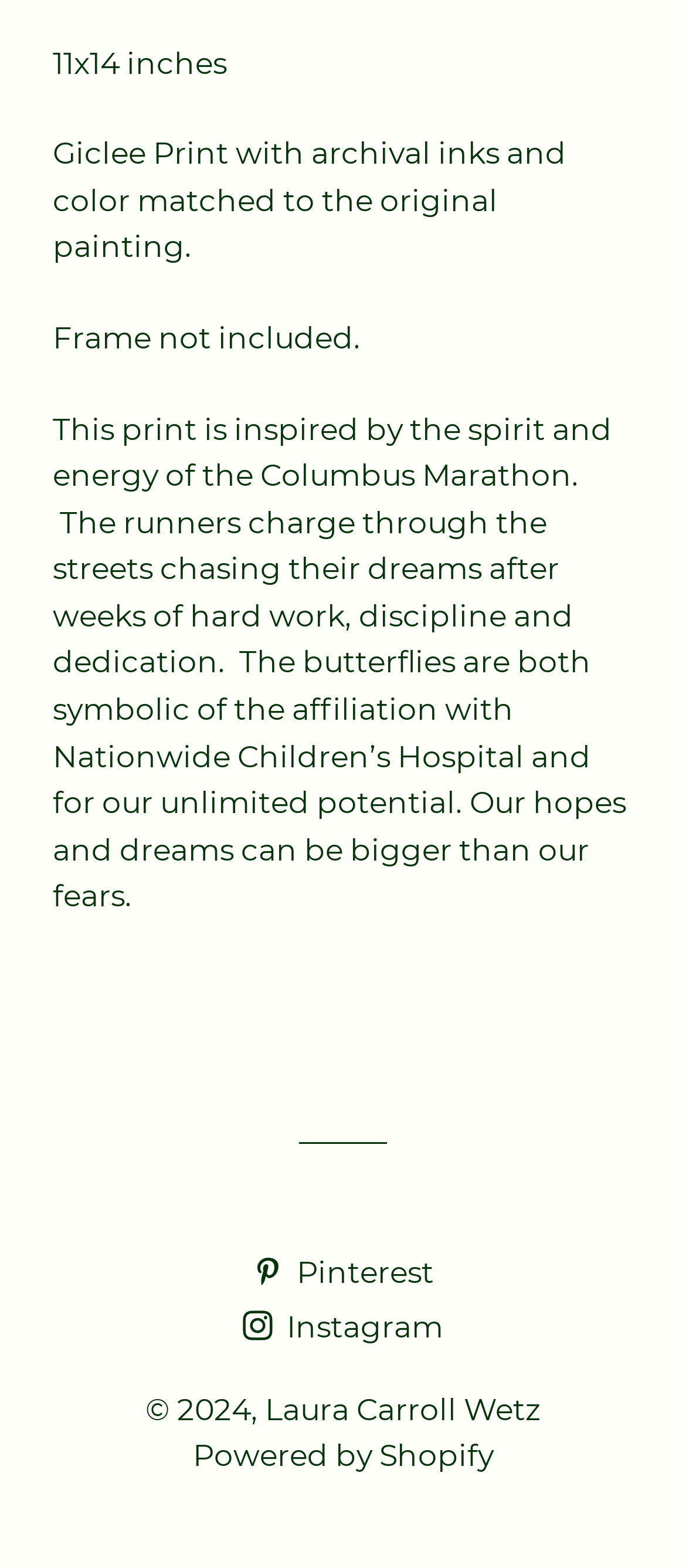Look at the image and answer the question in detail:
What is the inspiration behind the print?

I found the answer by reading the StaticText element with the text 'This print is inspired by the spirit and energy of the Columbus Marathon.'.